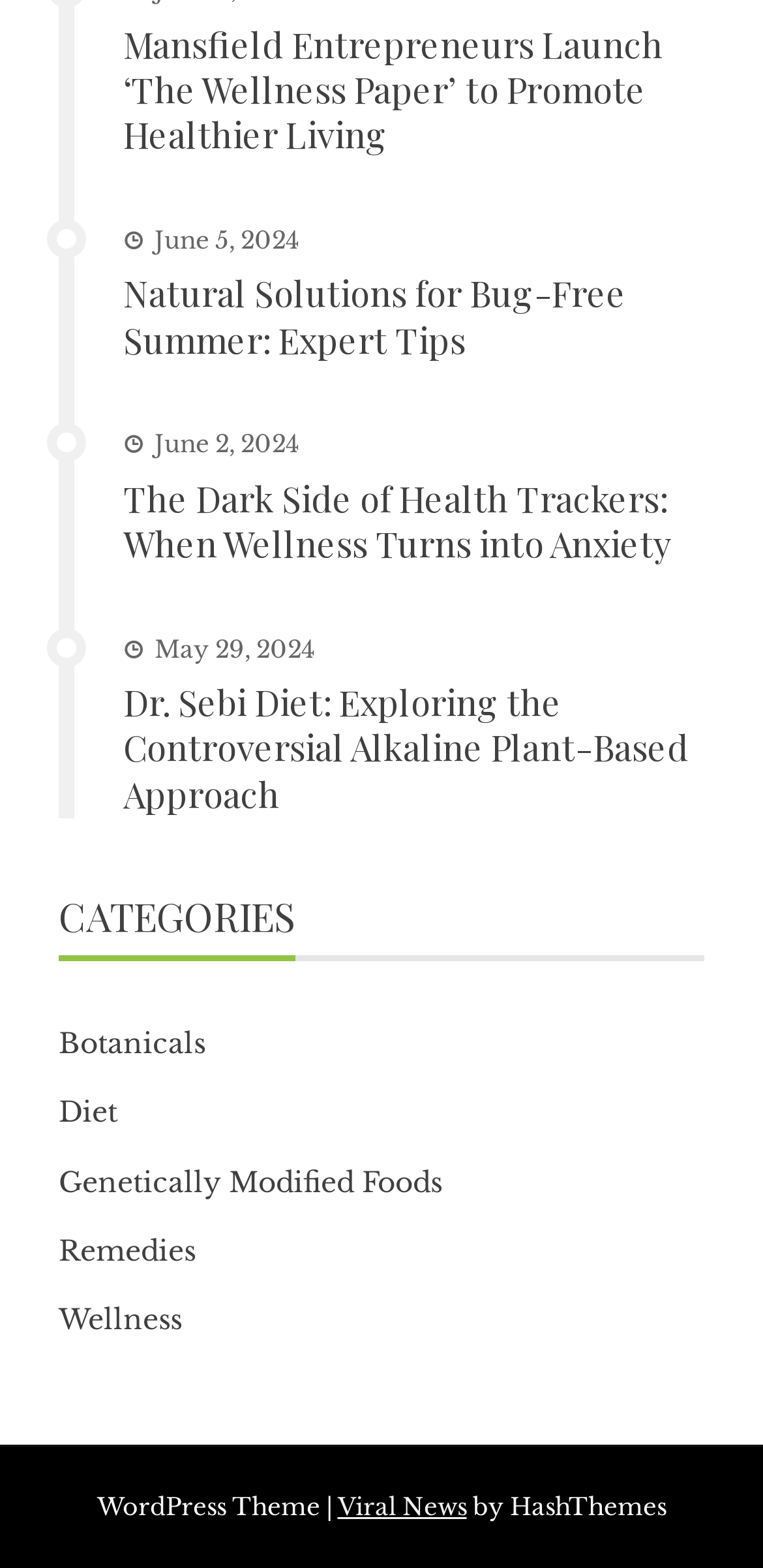Bounding box coordinates must be specified in the format (top-left x, top-left y, bottom-right x, bottom-right y). All values should be floating point numbers between 0 and 1. What are the bounding box coordinates of the UI element described as: Viral News

[0.442, 0.952, 0.612, 0.97]